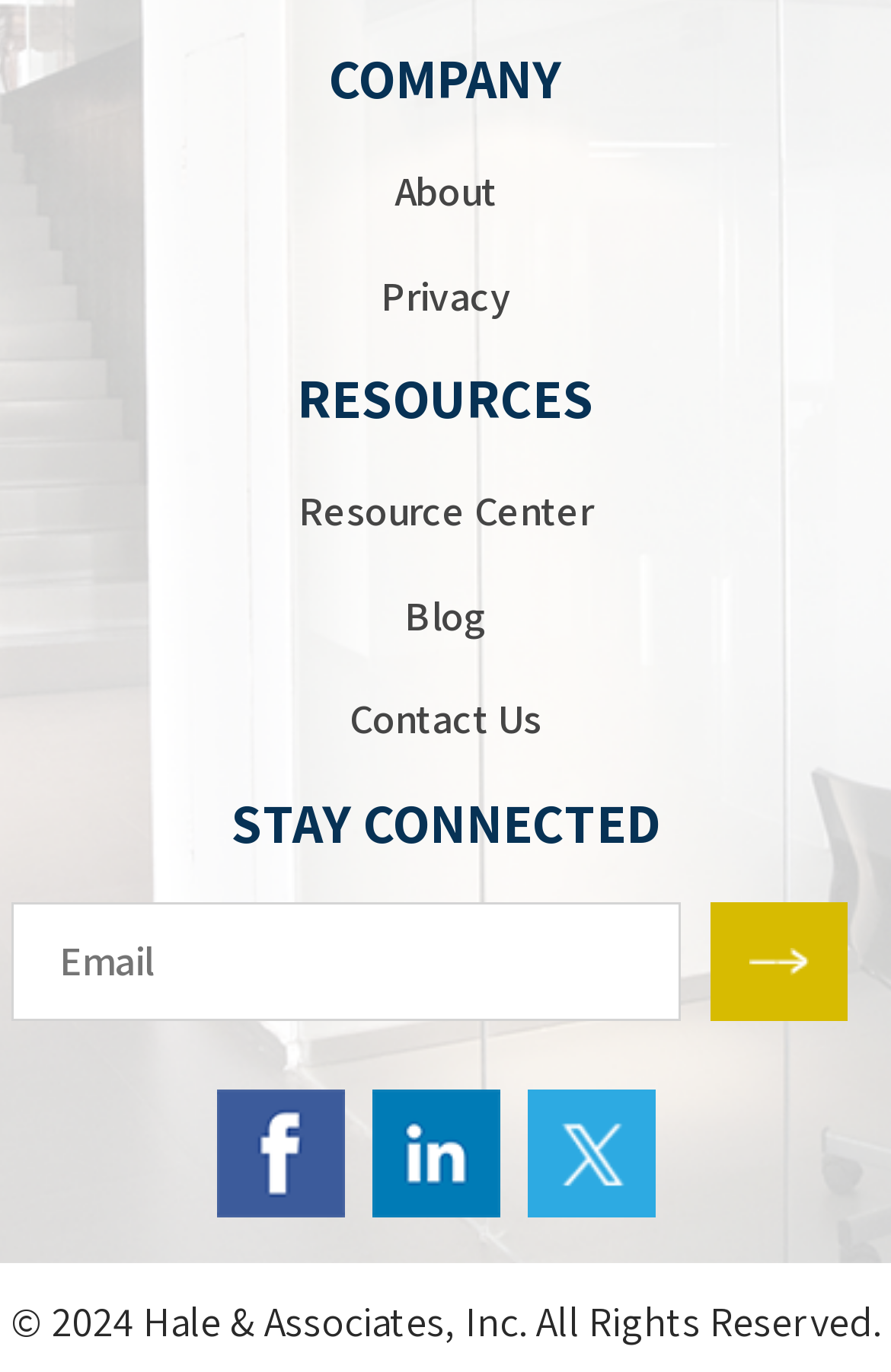Identify the bounding box coordinates of the area you need to click to perform the following instruction: "Subscribe to the newsletter".

[0.798, 0.657, 0.952, 0.745]